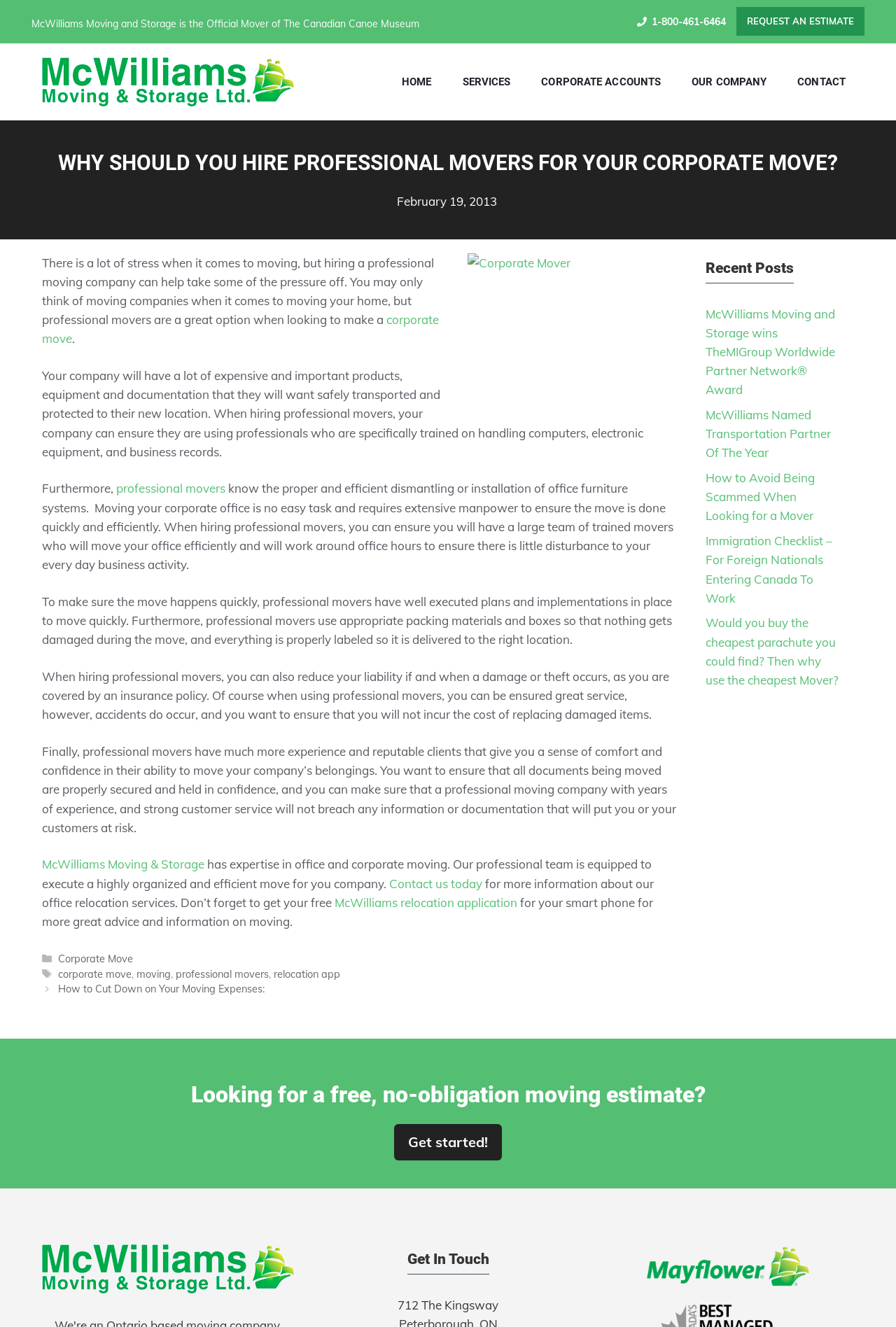Generate a thorough description of the webpage.

This webpage is about McWilliams Moving & Storage, a professional moving company that specializes in corporate moves. At the top of the page, there is a banner with the company's logo and a navigation menu with links to different sections of the website, including "HOME", "SERVICES", "CORPORATE ACCOUNTS", "OUR COMPANY", and "CONTACT".

Below the banner, there is a heading that reads "WHY SHOULD YOU HIRE PROFESSIONAL MOVERS FOR YOUR CORPORATE MOVE?" followed by a brief article that discusses the benefits of hiring professional movers for corporate relocation. The article is accompanied by an image of a corporate mover.

The article explains that professional movers can help reduce stress and liability during a corporate move, and that they have the expertise and resources to handle expensive and important products, equipment, and documentation. It also mentions that professional movers can provide a sense of comfort and confidence in their ability to move a company's belongings.

To the right of the article, there is a section with links to other related articles, including "How to Cut Down on Your Moving Expenses" and "Immigration Checklist – For Foreign Nationals Entering Canada To Work".

At the bottom of the page, there is a section with a heading that reads "Looking for a free, no-obligation moving estimate?" and a link to "Get started!". Below this, there is a section with the company's contact information, including an address and a phone number.

On the right side of the page, there is a complementary section with links to recent posts, including "McWilliams Moving and Storage wins TheMIGroup Worldwide Partner Network® Award" and "Would you buy the cheapest parachute you could find? Then why use the cheapest Mover?".

Overall, the webpage is well-organized and easy to navigate, with clear headings and concise text that effectively communicates the benefits of hiring professional movers for corporate relocation.